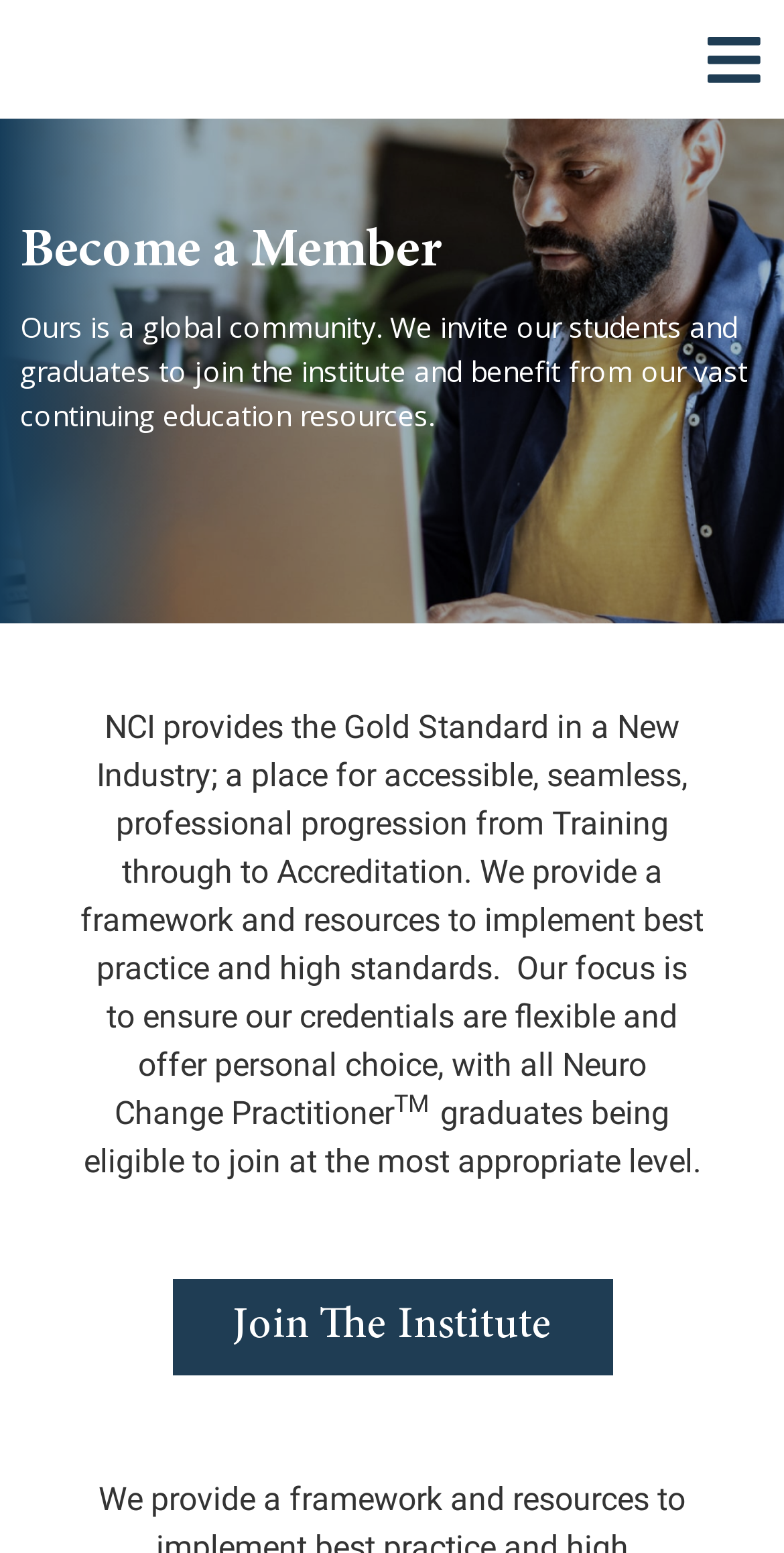What is the focus of the Neuro Change Institute?
Please use the image to deliver a detailed and complete answer.

The webpage states that the institute's focus is to ensure that its credentials are flexible and offer personal choice, which suggests that the institute prioritizes flexibility in its credentialing process.